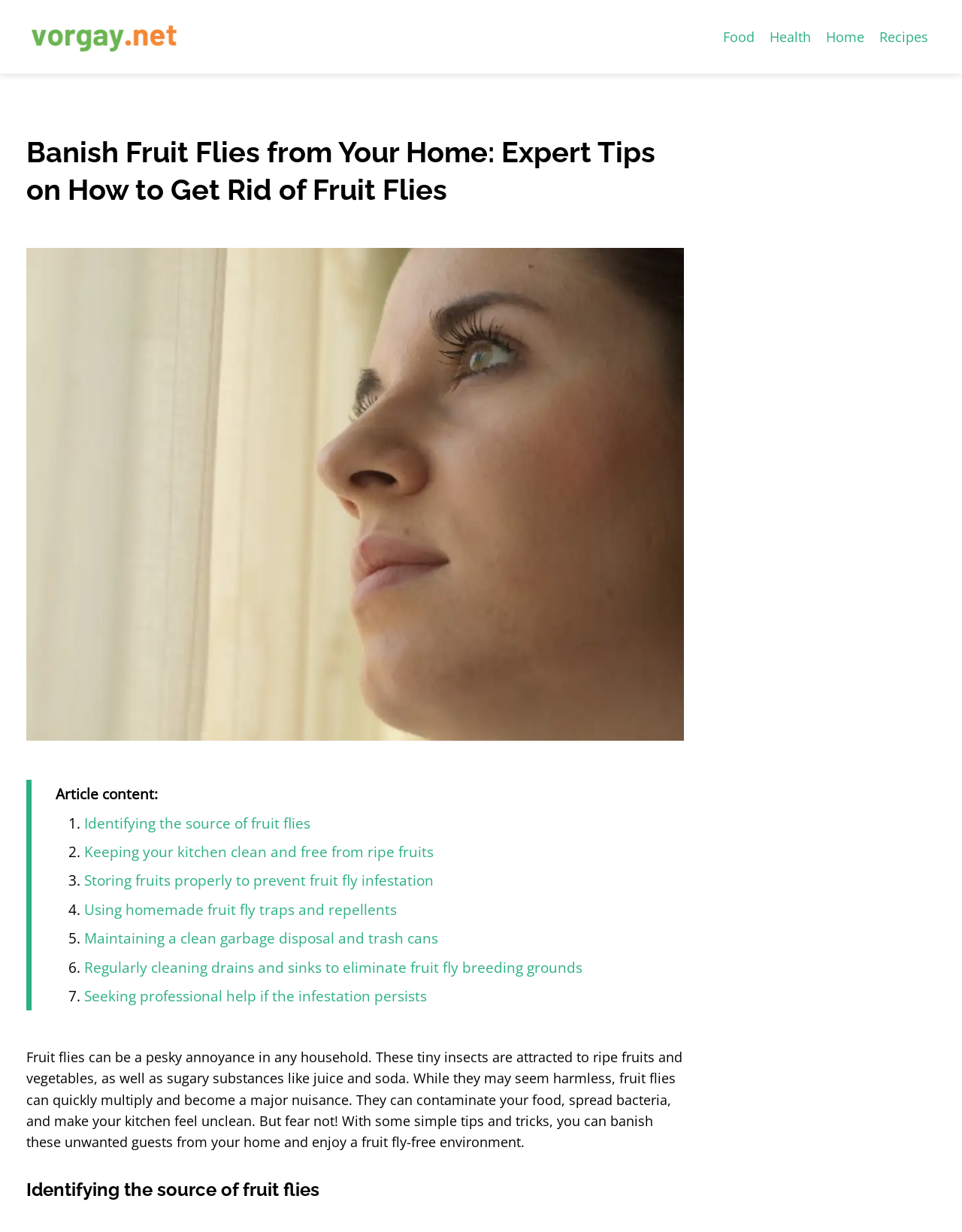How many categories are listed in the top navigation?
Examine the image closely and answer the question with as much detail as possible.

I counted the links in the top navigation, which include 'Food', 'Health', 'Home', and 'Recipes', totaling 4 categories.